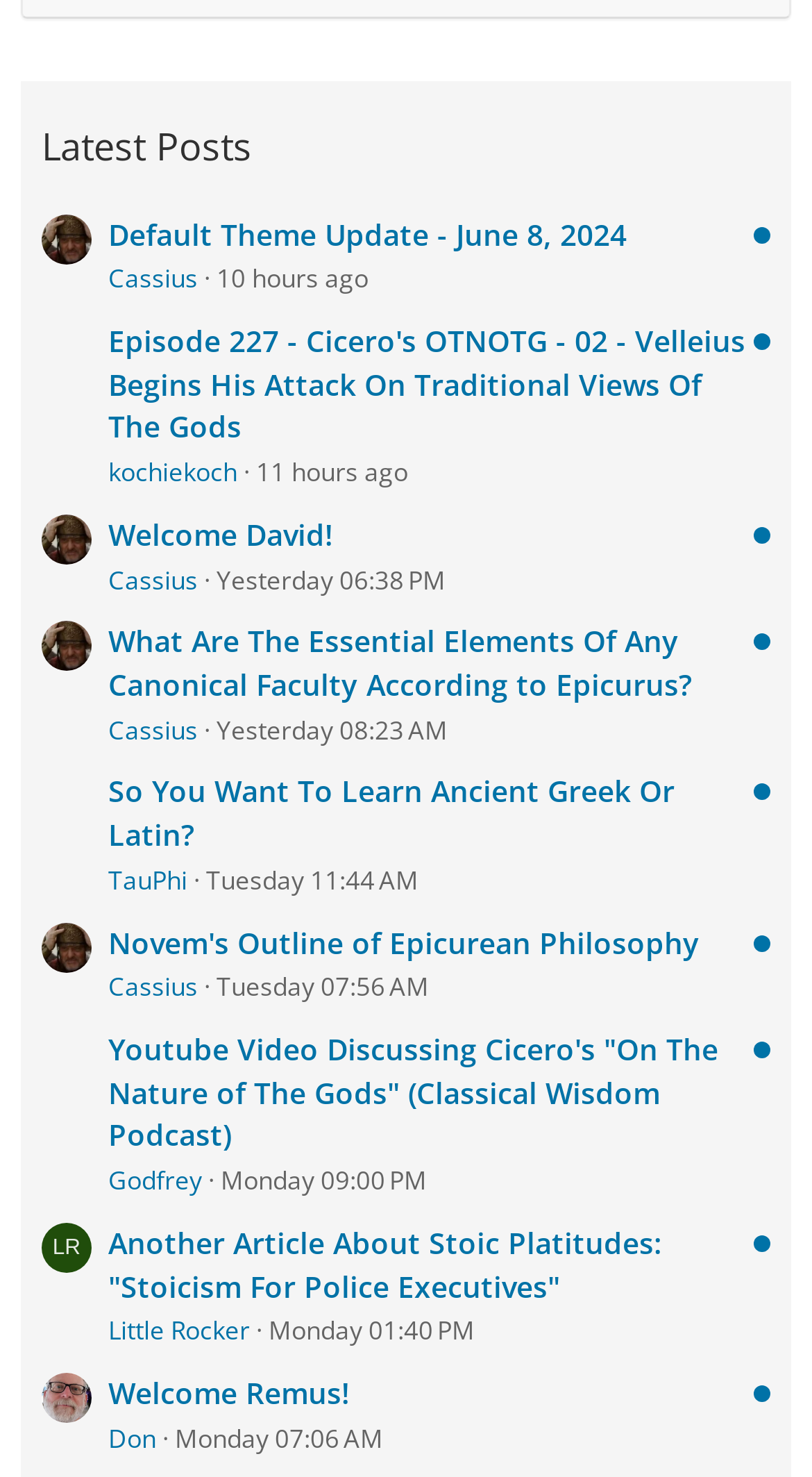Find the bounding box coordinates for the HTML element specified by: "Dooars Tour Packages".

None